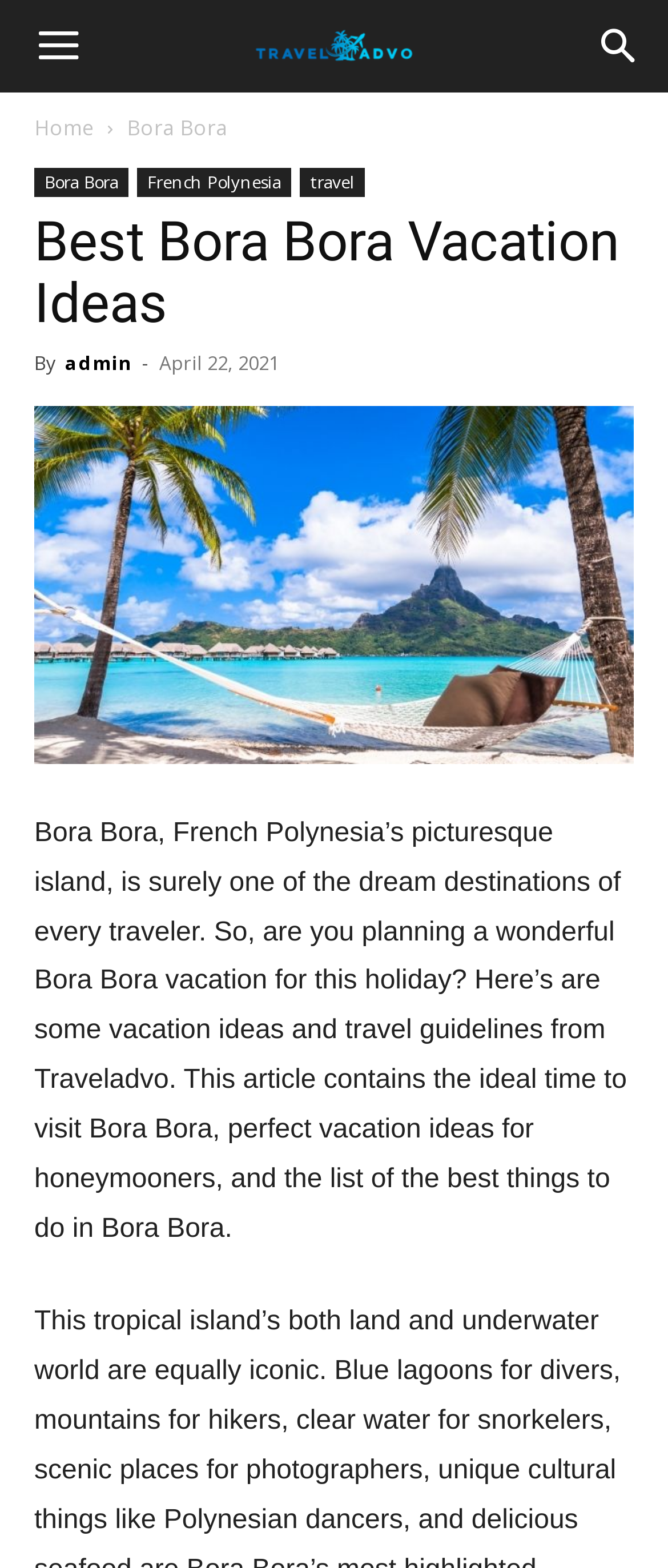What is the name of the island in French Polynesia?
Use the image to answer the question with a single word or phrase.

Bora Bora